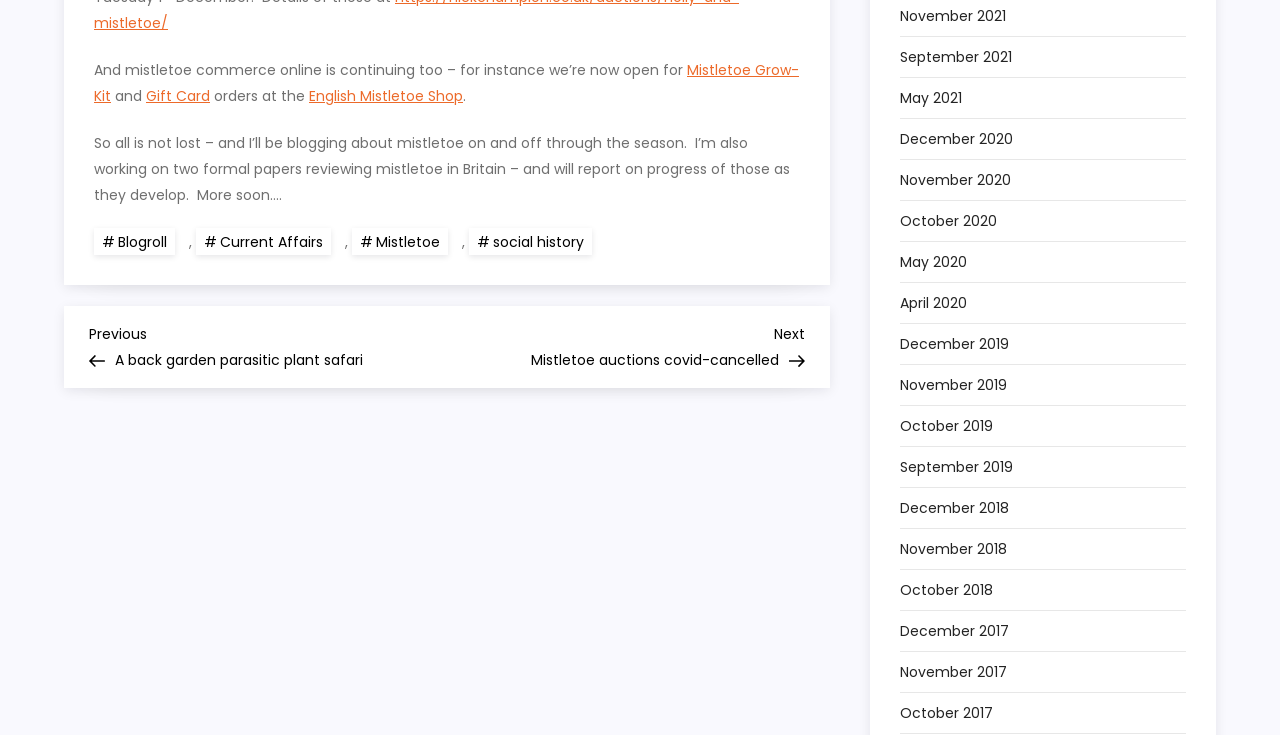Please identify the bounding box coordinates of the element I should click to complete this instruction: 'Visit the English Mistletoe Shop'. The coordinates should be given as four float numbers between 0 and 1, like this: [left, top, right, bottom].

[0.241, 0.117, 0.362, 0.145]